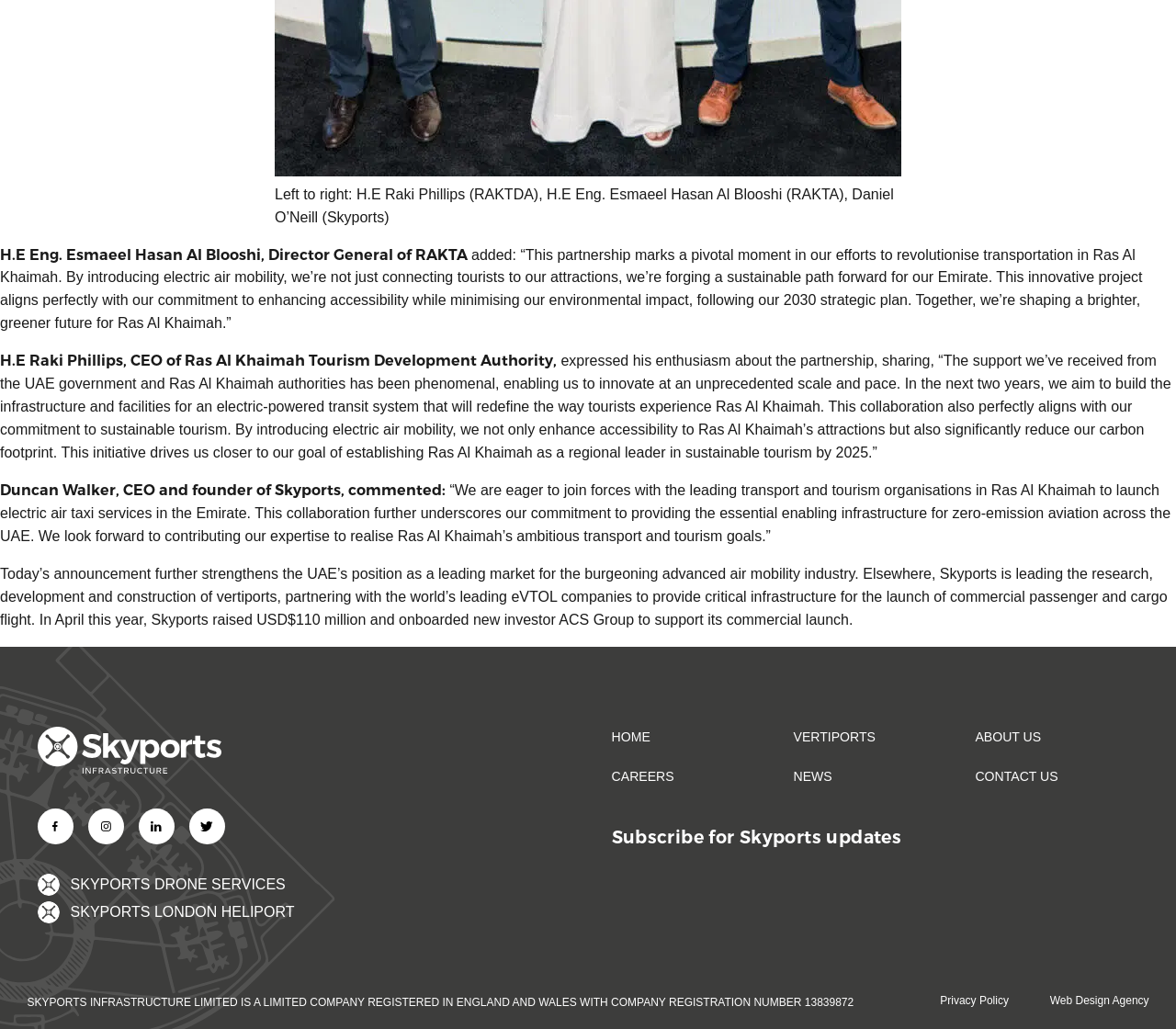Locate the bounding box coordinates of the area that needs to be clicked to fulfill the following instruction: "Enter email address". The coordinates should be in the format of four float numbers between 0 and 1, namely [left, top, right, bottom].

None